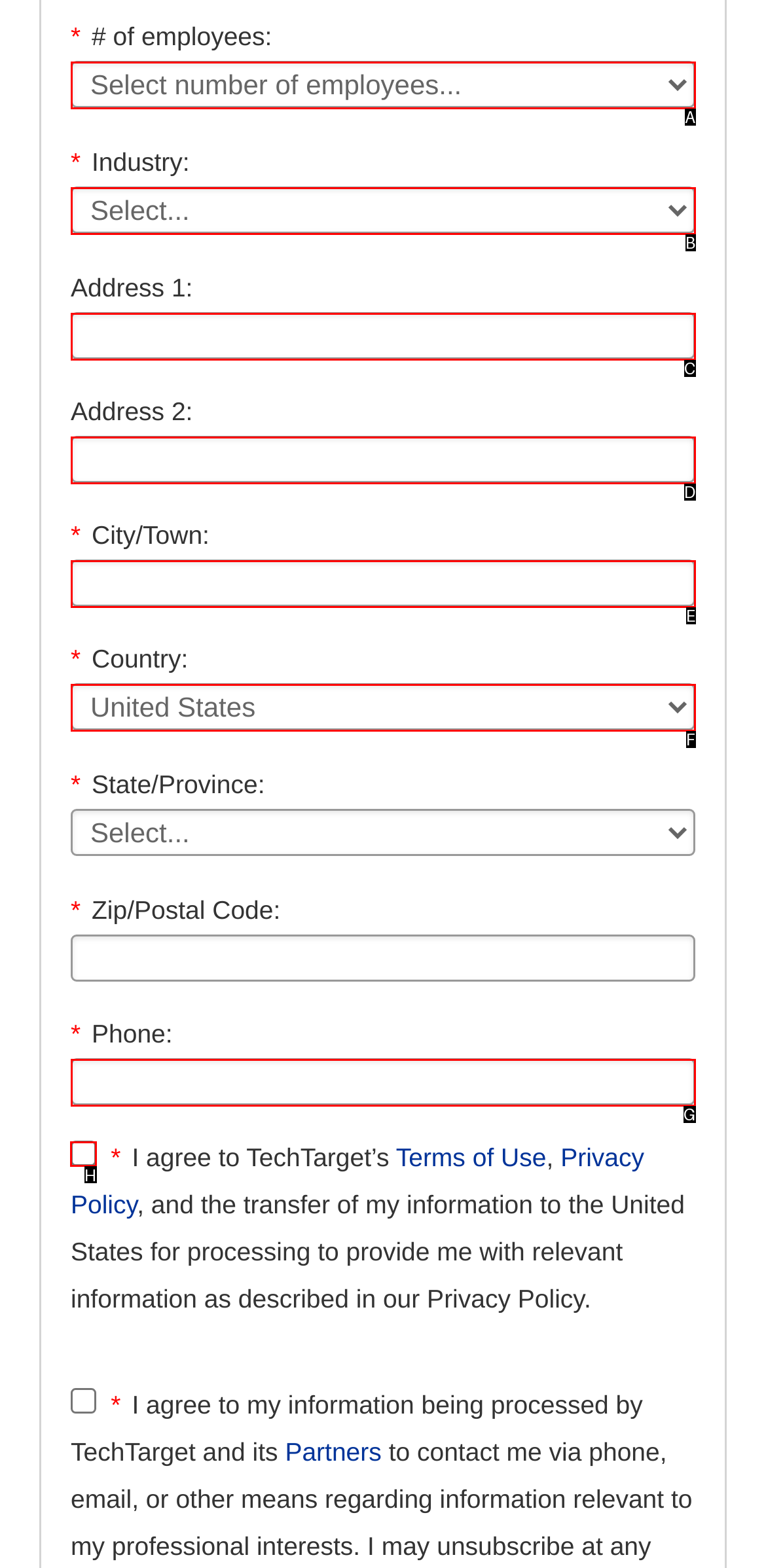Select the correct UI element to click for this task: agree to terms of use.
Answer using the letter from the provided options.

H